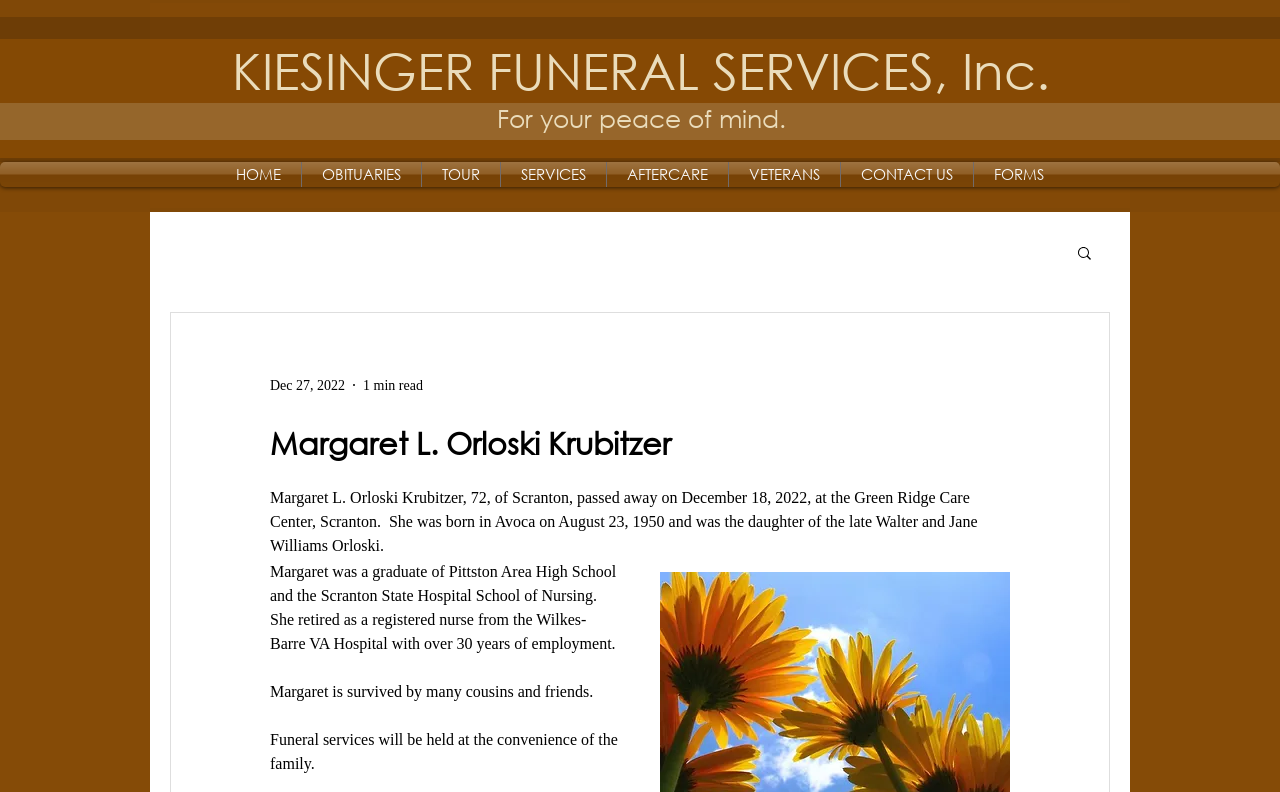Generate an in-depth caption that captures all aspects of the webpage.

This webpage is an obituary page for Margaret L. Orloski Krubitzer, who passed away on December 18, 2022. At the top of the page, there is a heading with the name of the funeral service, "KIESINGER FUNERAL SERVICES, Inc.", followed by a link with the same text. Below this, there is another heading that reads "For your peace of mind." with a link next to it.

On the left side of the page, there is a navigation menu with links to different sections of the website, including "HOME", "OBITUARIES", "TOUR", "SERVICES", "AFTERCARE", "VETERANS", "CONTACT US", and "FORMS". 

On the right side of the page, there is a search button with a magnifying glass icon. Below the search button, there is a section with the obituary information. The obituary is divided into four paragraphs, which provide details about Margaret's life, including her birth and death dates, her education, her career, and her surviving family members. The paragraphs are arranged vertically, with the first paragraph starting from the top and the subsequent paragraphs following below.